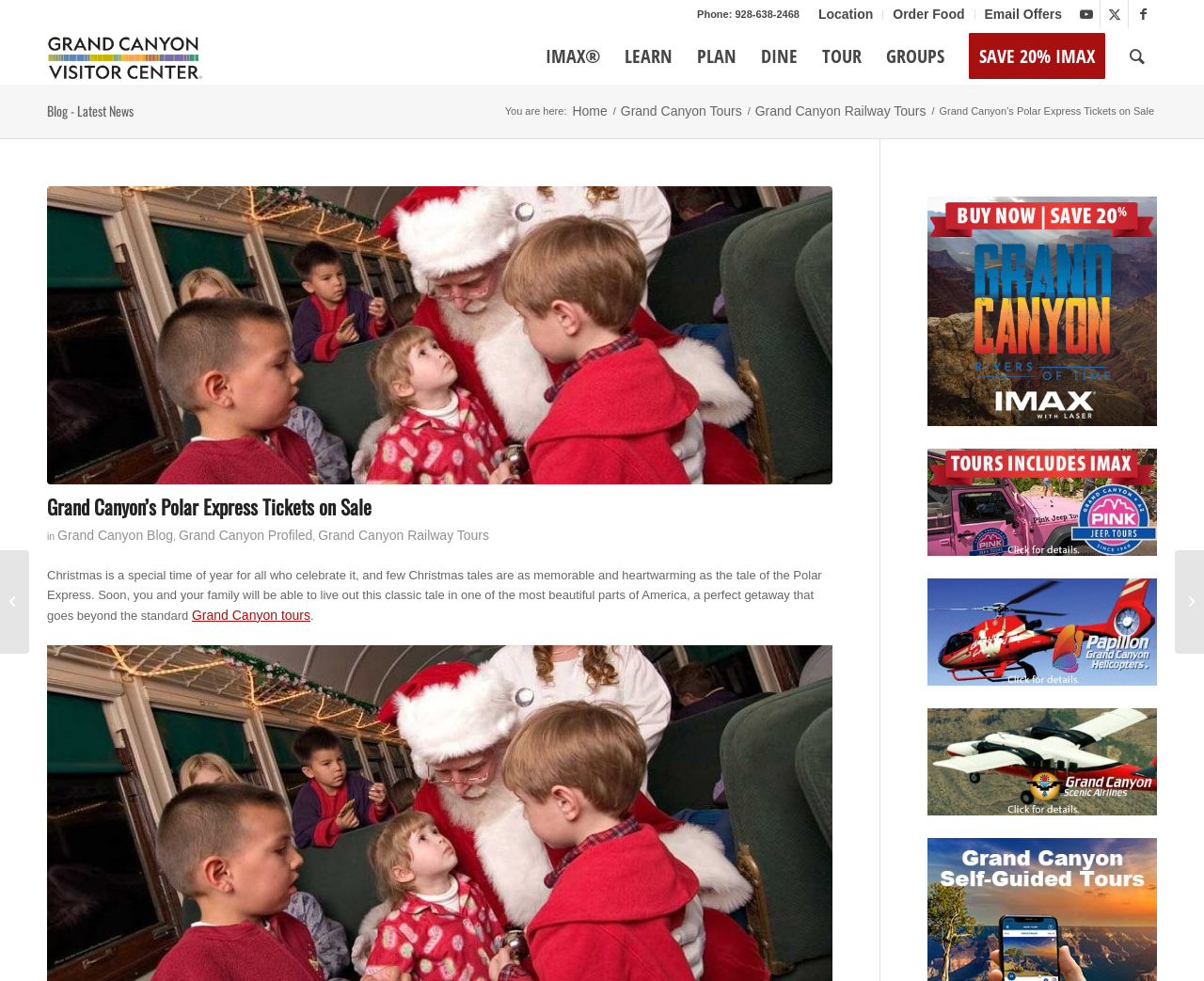Describe all the key features and sections of the webpage thoroughly.

The webpage is about Grand Canyon Railway's Polar Express, a Christmas-themed train ride. At the top of the page, there are three social media links to Youtube, X, and Facebook, followed by a vertical menu with options for Location, Order Food, and Email Offers. Below this menu, there is a phone number and a link to the Grand Canyon Visitor Center IMAX logo, which is accompanied by an image.

To the right of the IMAX logo, there is a horizontal menu with options for IMAX, LEARN, PLAN, DINE, TOUR, GROUPS, SAVE 20% IMAX, and Search. Below this menu, there is a link to the Blog - Latest News and a breadcrumb trail indicating the current page, Grand Canyon's Polar Express Tickets on Sale.

The main content of the page is about the Polar Express train ride, with a large image of the train and a descriptive text about the experience. There are also links to related pages, such as Grand Canyon tours and Grand Canyon Railway Tours. Additionally, there are three links to partner companies, Pink Jeep Tours, Papillon Helicopter Tours, and Grand Canyon Scenic Airline Tours, each accompanied by an image.

At the bottom of the page, there are two more links to news articles, one about Nik Wallenda's interview on the Hermit Trail and another about possible cuts to educational programs at the Grand Canyon.